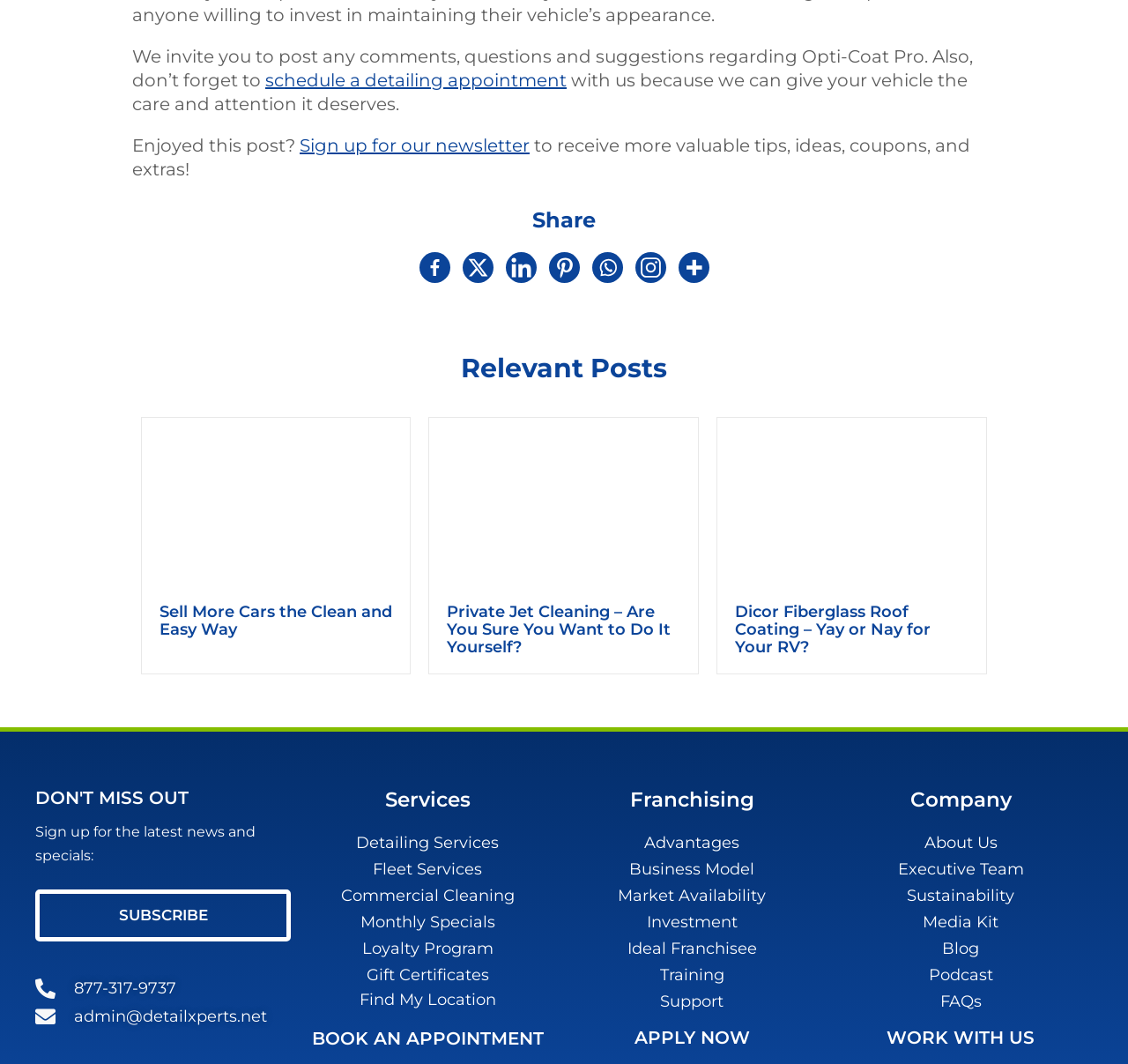Identify the bounding box coordinates of the region that should be clicked to execute the following instruction: "Read more about selling more cars the clean and easy way".

[0.126, 0.393, 0.364, 0.55]